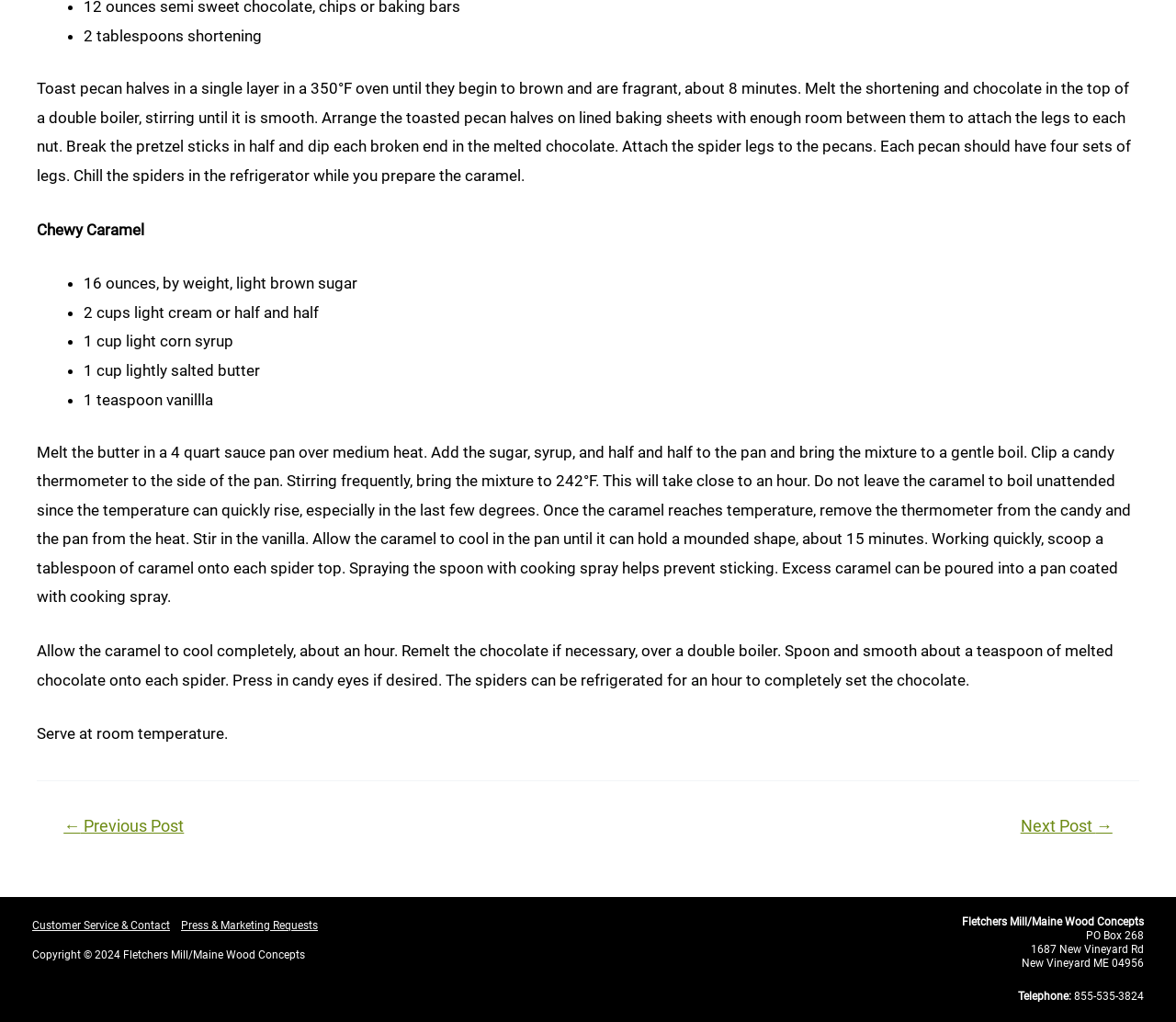Provide a short, one-word or phrase answer to the question below:
What is the purpose of spraying cooking spray on the spoon?

Prevent sticking